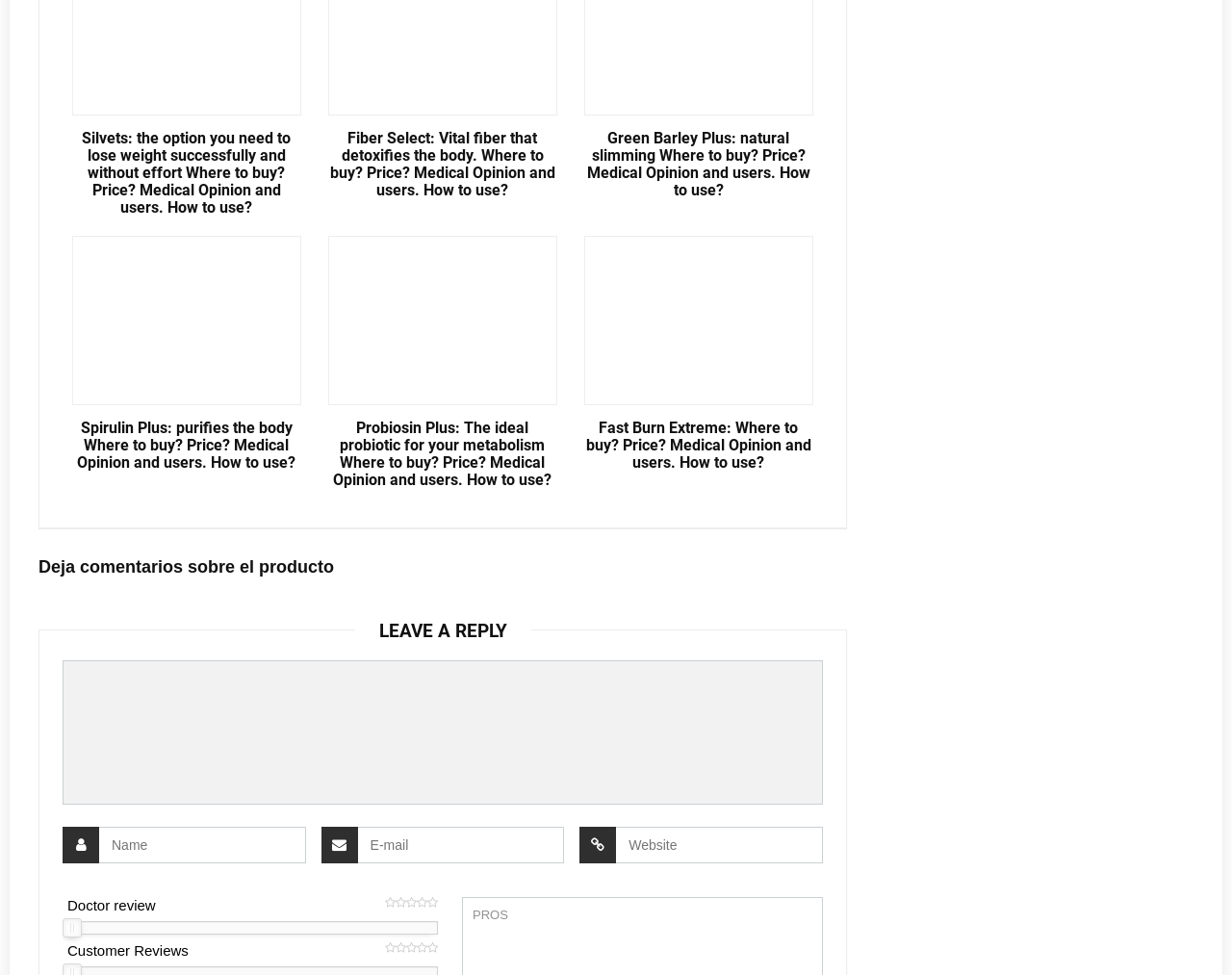What is the product shown in the first image?
From the details in the image, answer the question comprehensively.

The first image on the webpage has an OCR text 'Silvets: the option you need to lose weight successfully and without effort Where to buy? Price? Medical Opinion and users. How to use?' which indicates that the product shown in the image is Silvets.